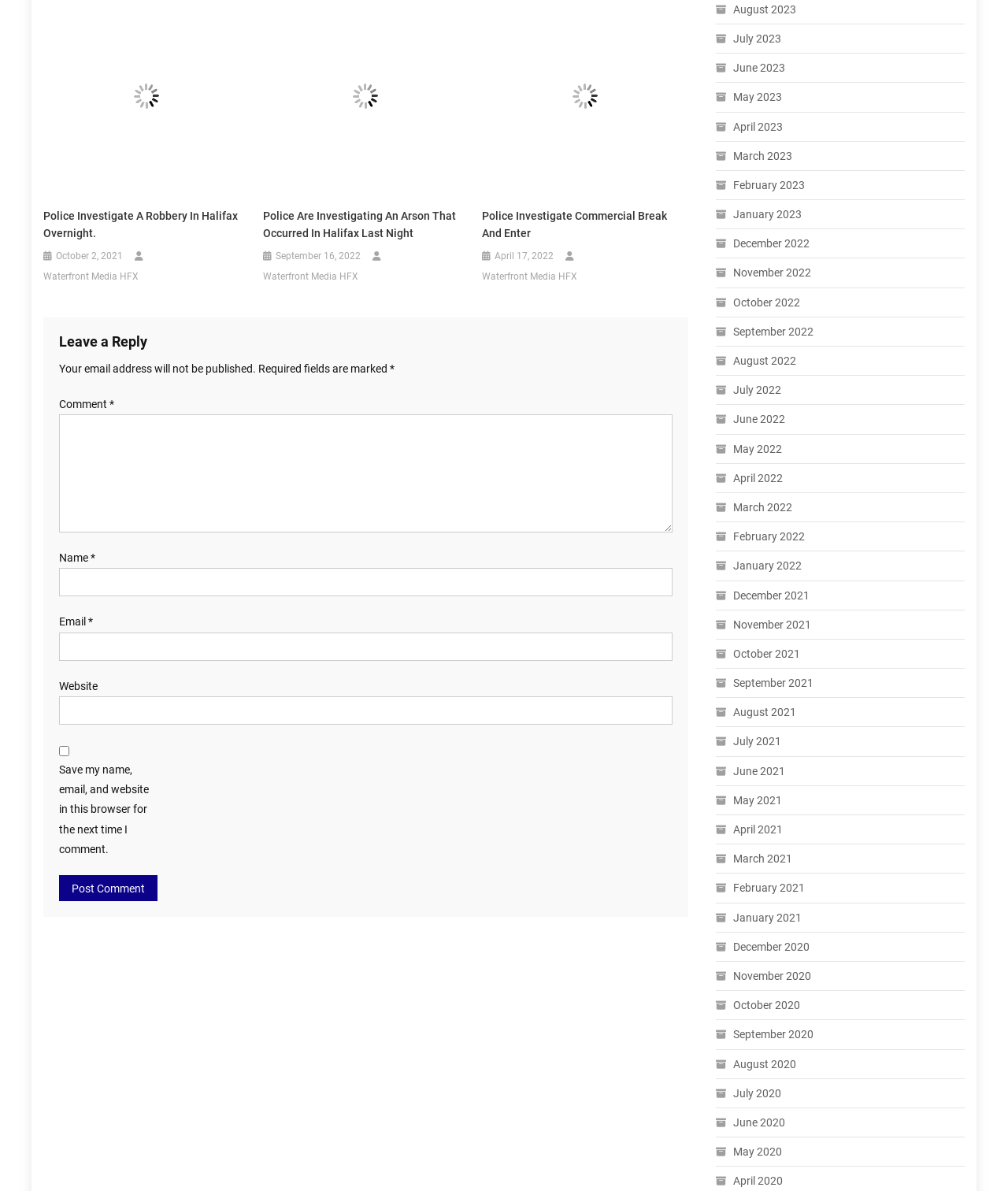Provide the bounding box coordinates for the UI element that is described by this text: "April 17, 2022April 17, 2022". The coordinates should be in the form of four float numbers between 0 and 1: [left, top, right, bottom].

[0.491, 0.209, 0.549, 0.223]